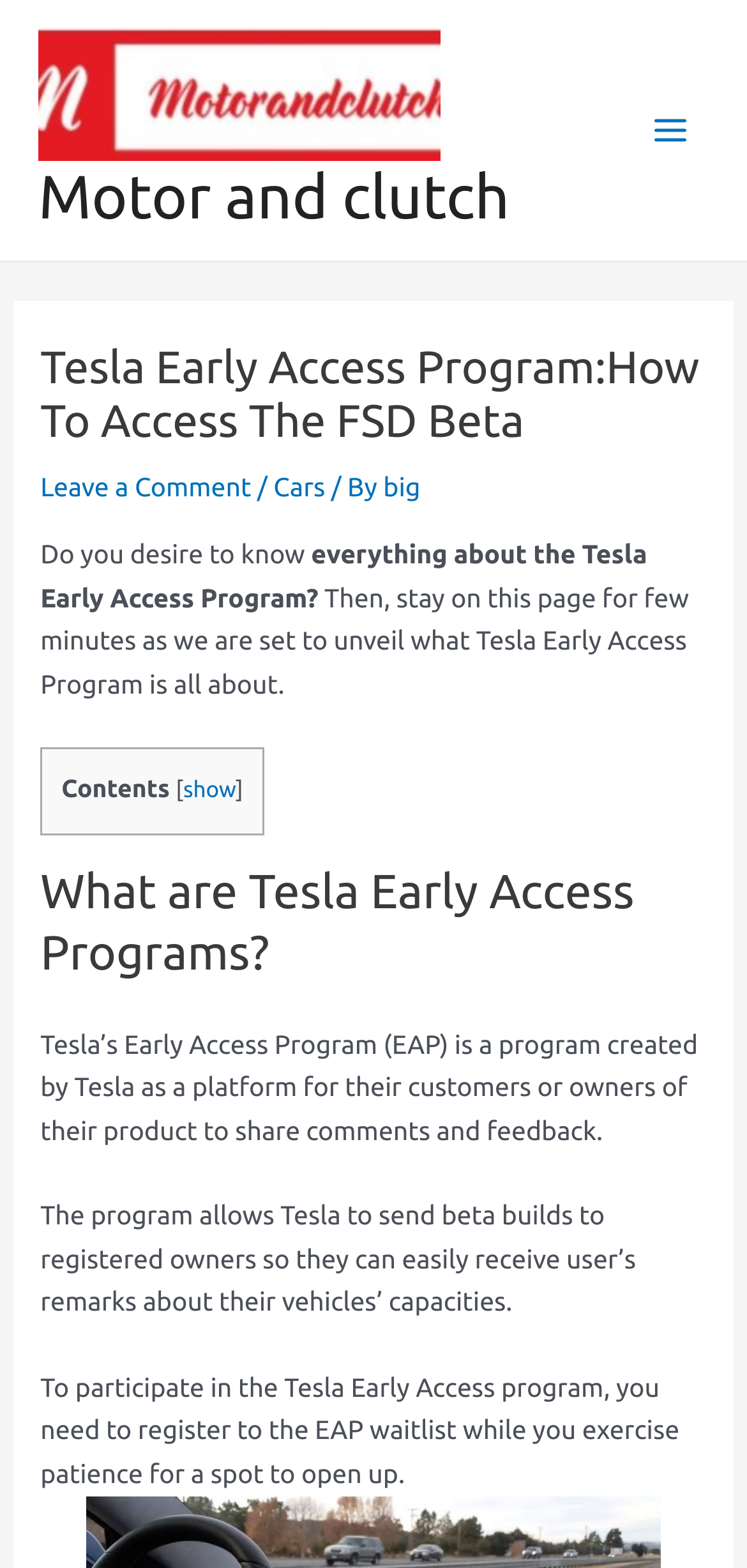Locate the bounding box coordinates of the UI element described by: "Main Menu". Provide the coordinates as four float numbers between 0 and 1, formatted as [left, top, right, bottom].

[0.845, 0.058, 0.949, 0.108]